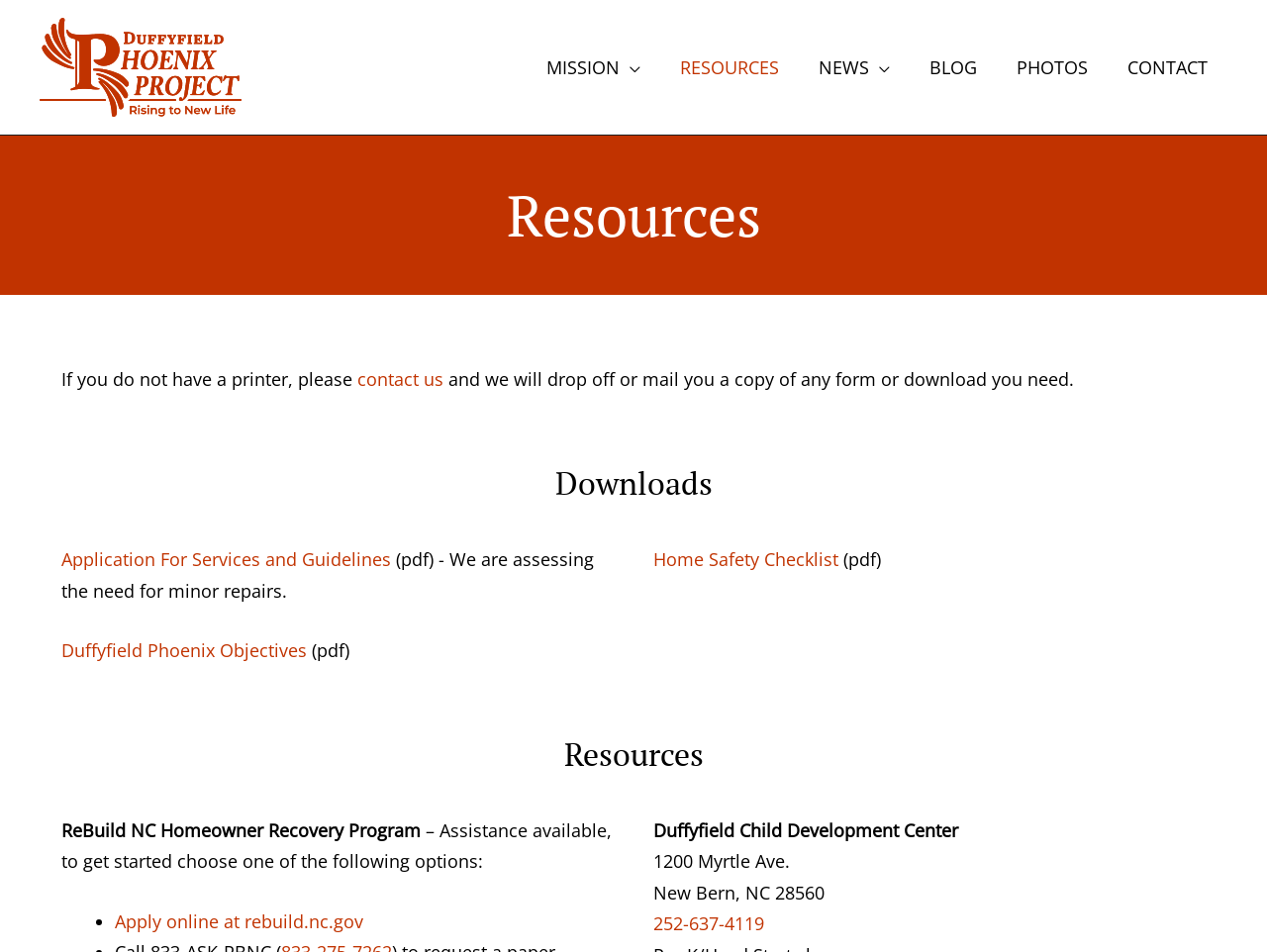What is the name of the project?
Please provide a single word or phrase based on the screenshot.

Duffyfield Phoenix Project